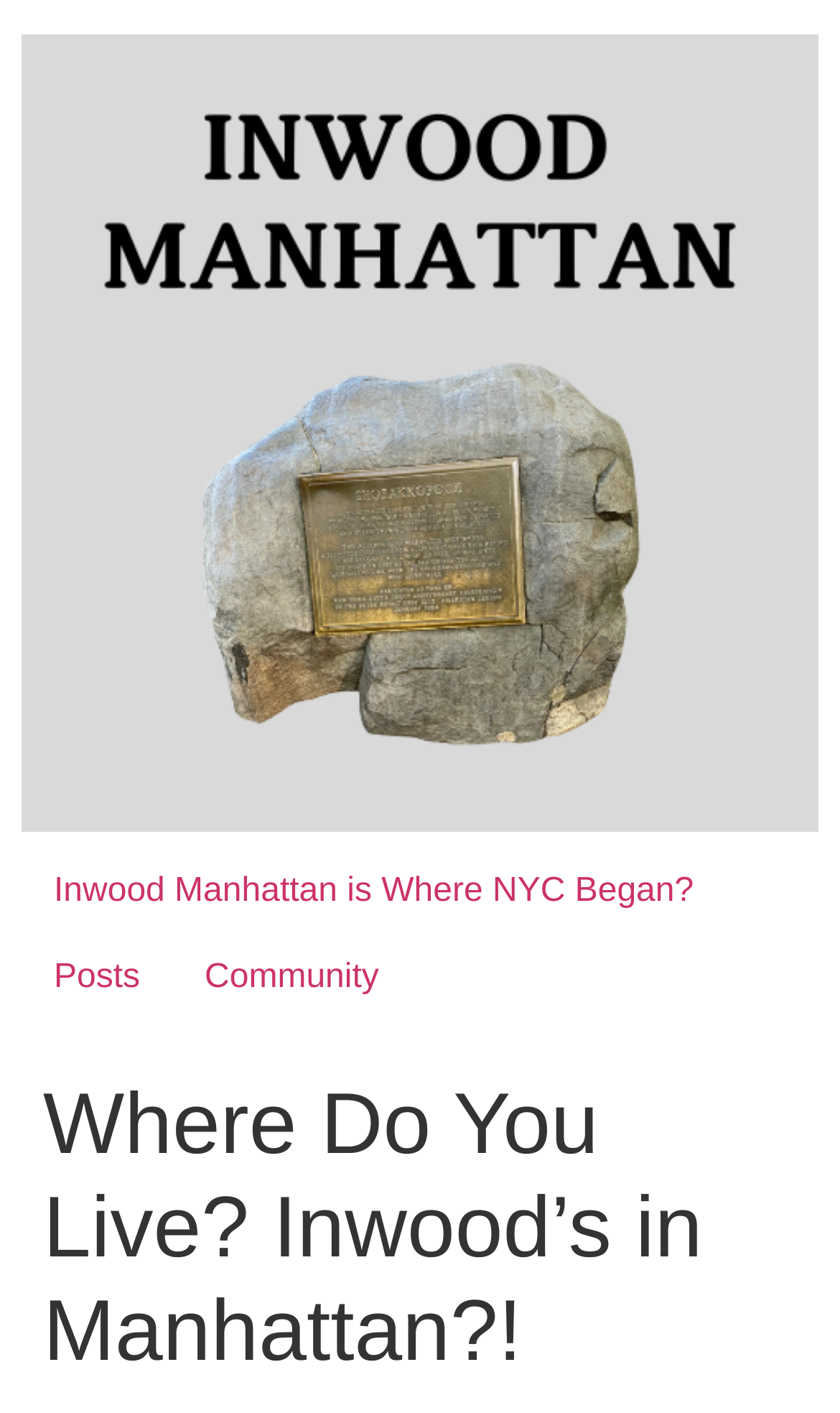With reference to the screenshot, provide a detailed response to the question below:
What type of content is likely to be found in the 'Posts' section?

The 'Posts' section is likely to contain blog posts or articles related to Inwood, given the context of the webpage and the presence of other sections like 'Community'.